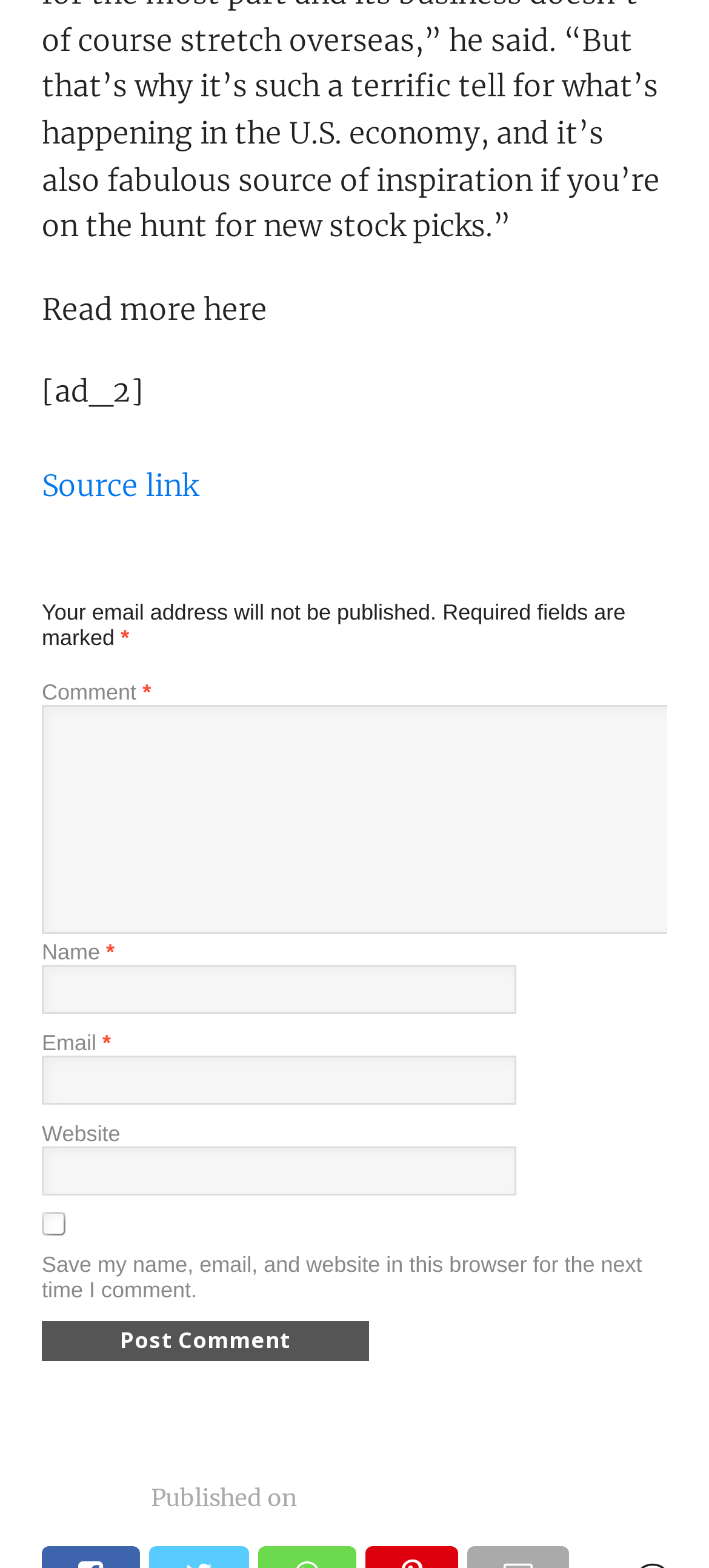What is the 'Post Comment' button used for?
Please answer the question as detailed as possible based on the image.

The 'Post Comment' button is a disabled button, indicating that it will be enabled only when the required fields are filled in. Once enabled, clicking this button will submit the user's comment, along with their name, email, and website (if provided).